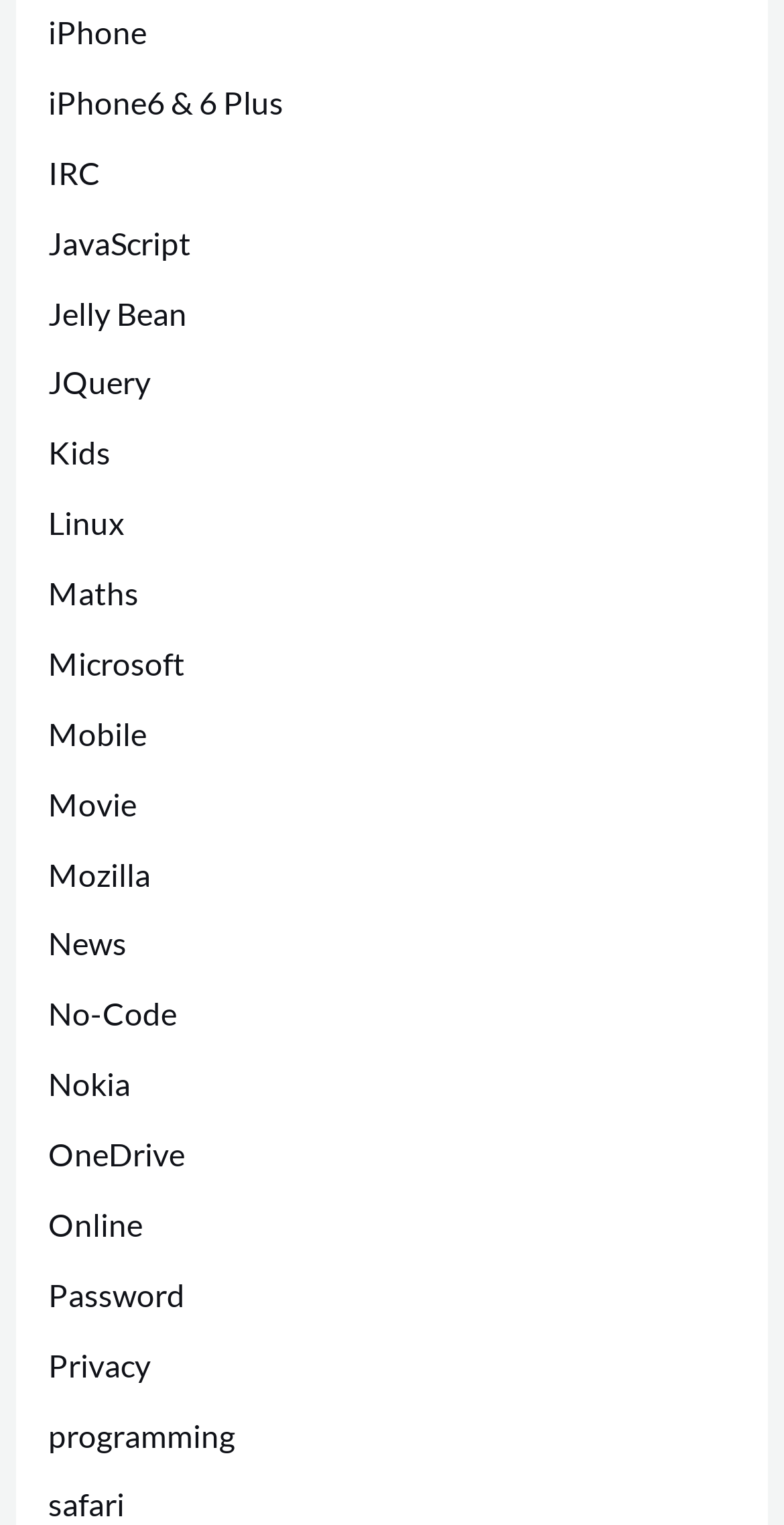Locate the bounding box coordinates of the element I should click to achieve the following instruction: "Check out Mozilla".

[0.061, 0.561, 0.192, 0.585]